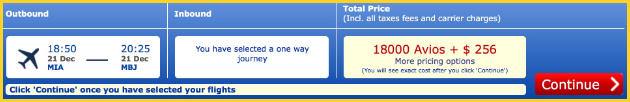Look at the image and write a detailed answer to the question: 
What is the total cost of the journey?

The total cost of the journey is presented as 18,000 Avios plus $256, which includes all taxes, fees, and carrier charges, as indicated in the flight booking summary.